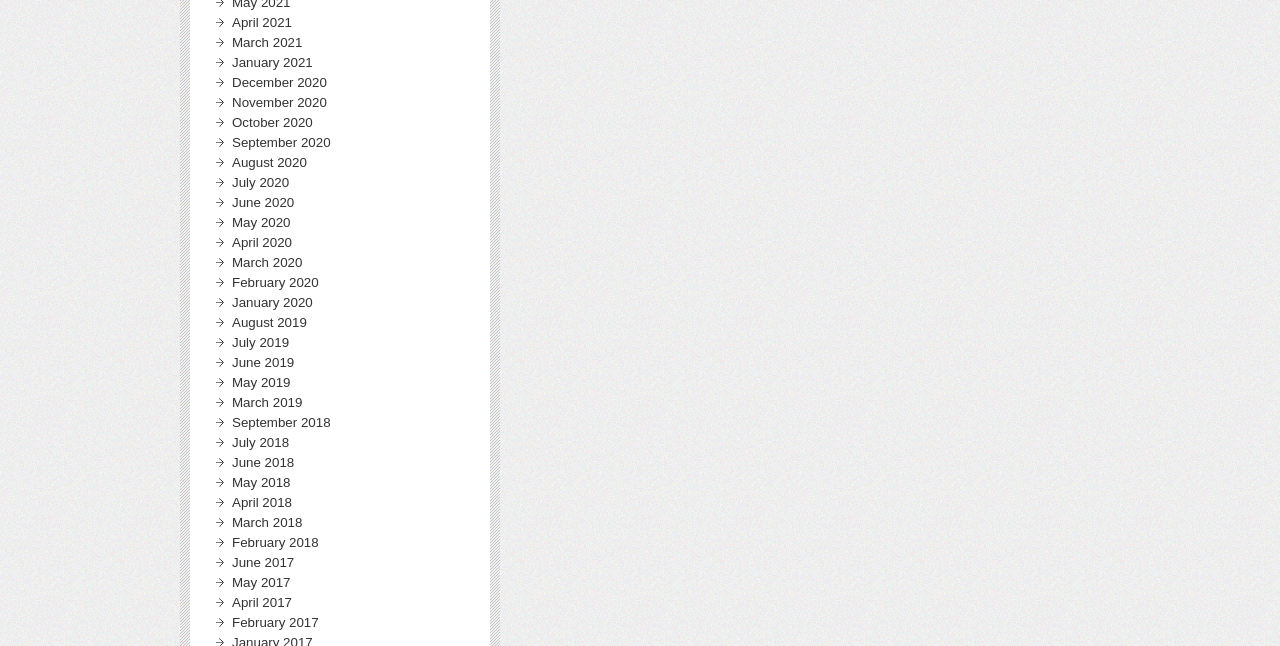Find the bounding box coordinates of the clickable element required to execute the following instruction: "View April 2017". Provide the coordinates as four float numbers between 0 and 1, i.e., [left, top, right, bottom].

[0.181, 0.921, 0.228, 0.944]